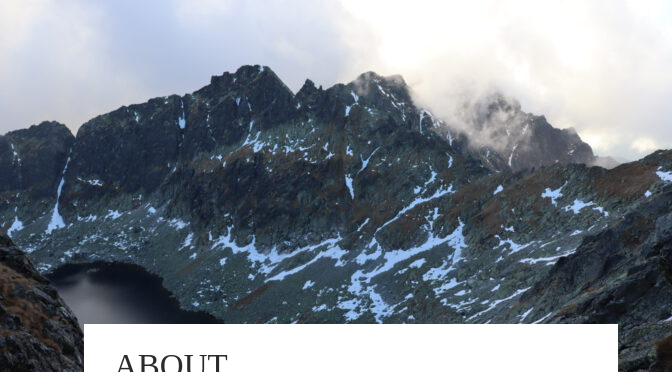Detail everything you observe in the image.

This image showcases a stunning landscape of the High Tatras, characterized by rugged mountain peaks adorned with patches of snow and clouds hovering above. The scene captures the natural beauty and stark majesty of the mountains, emphasizing the unique geological formations and the interplay of light and shadow across the terrain. Below the mountain range, a dark body of water reflects the surrounding landscape, adding depth to the composition. The bottom of the image features the word "ABOUT" prominently displayed, indicating a section of a website that likely provides information about the blog's purpose and content, which is focused on language learning and travel experiences, particularly in Slovakia and neighboring countries.